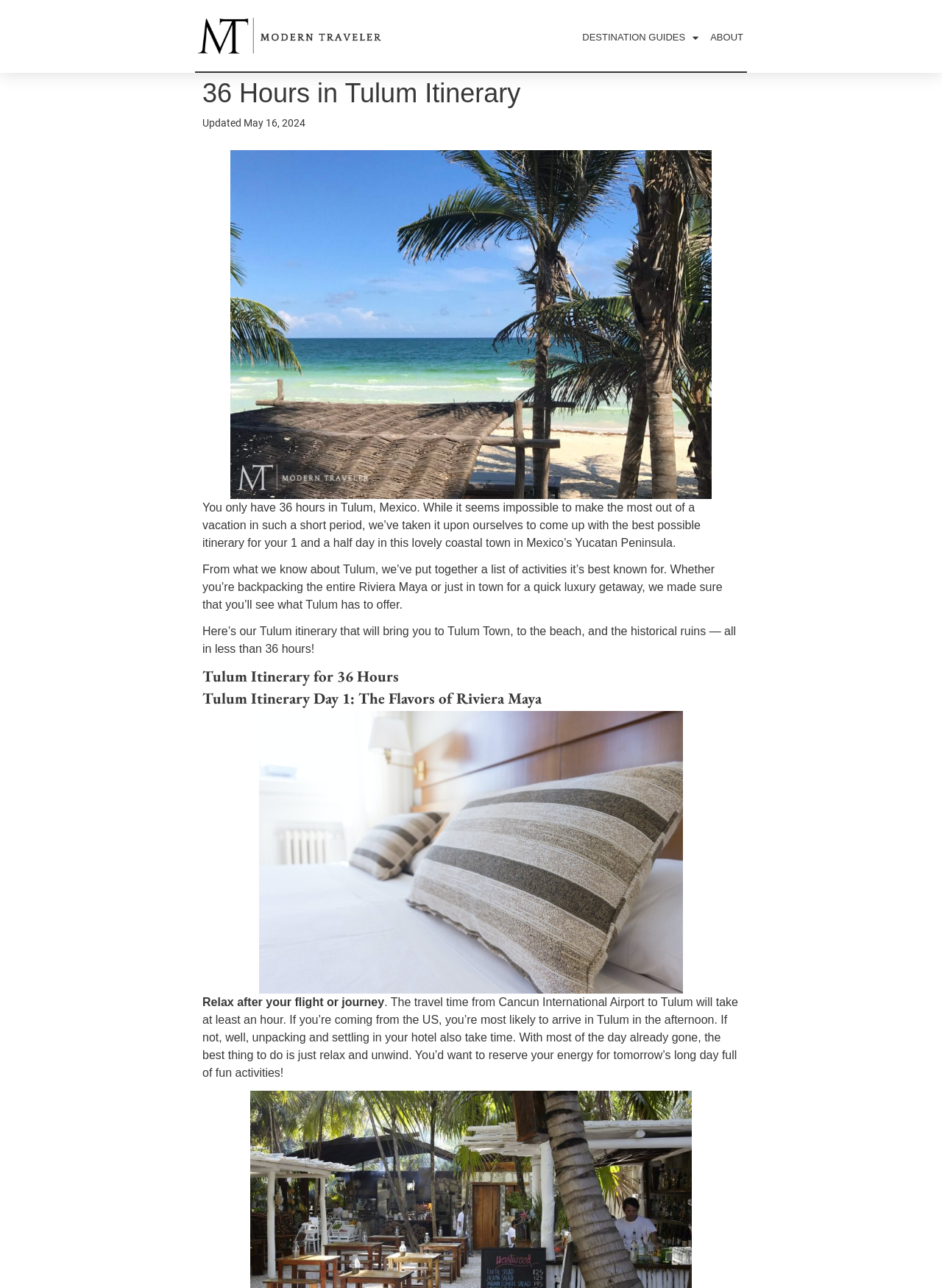What is the location of Tulum?
Using the information from the image, give a concise answer in one word or a short phrase.

Mexico's Yucatan Peninsula